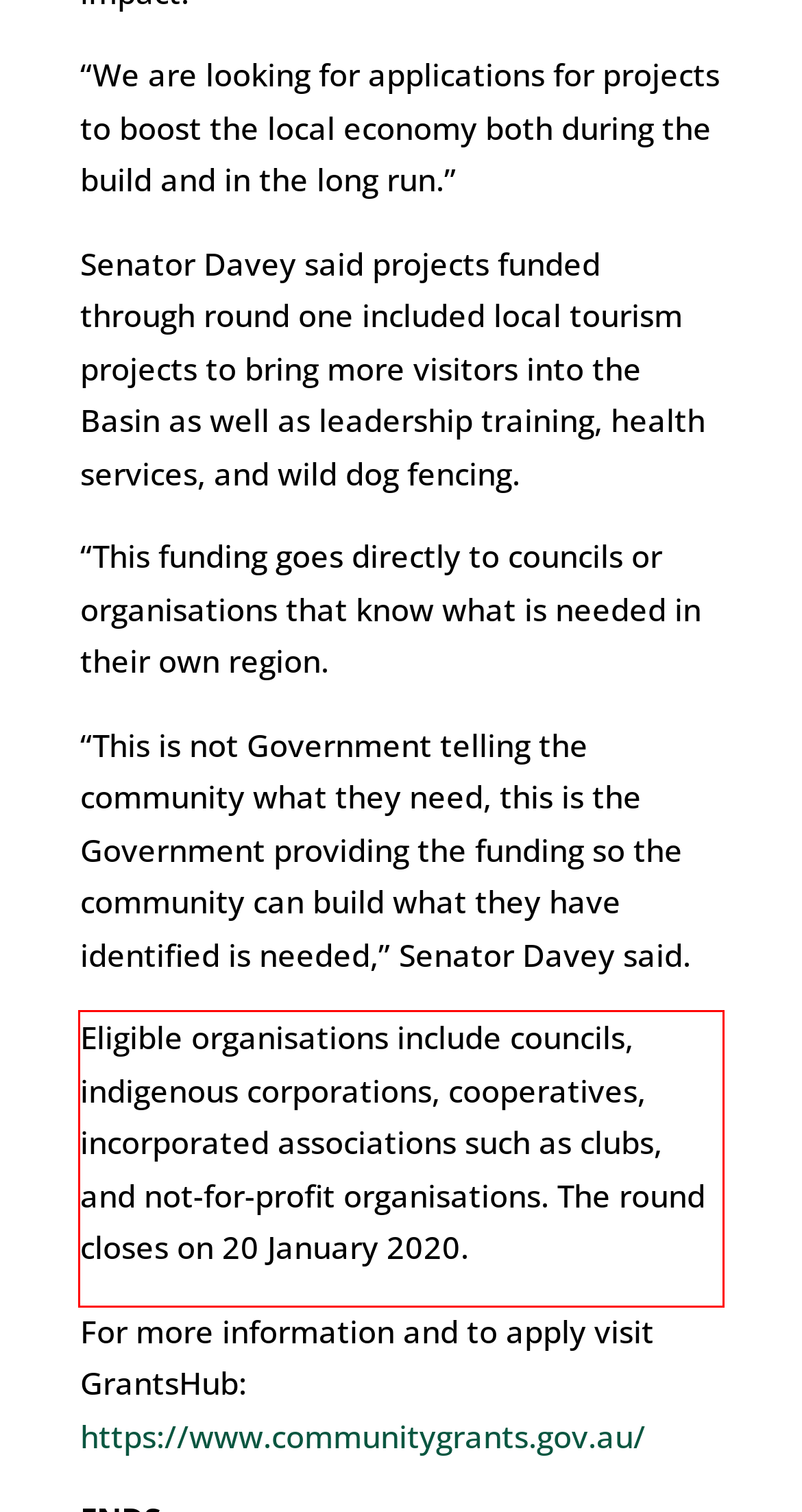Within the screenshot of a webpage, identify the red bounding box and perform OCR to capture the text content it contains.

Eligible organisations include councils, indigenous corporations, cooperatives, incorporated associations such as clubs, and not-for-profit organisations. The round closes on 20 January 2020.